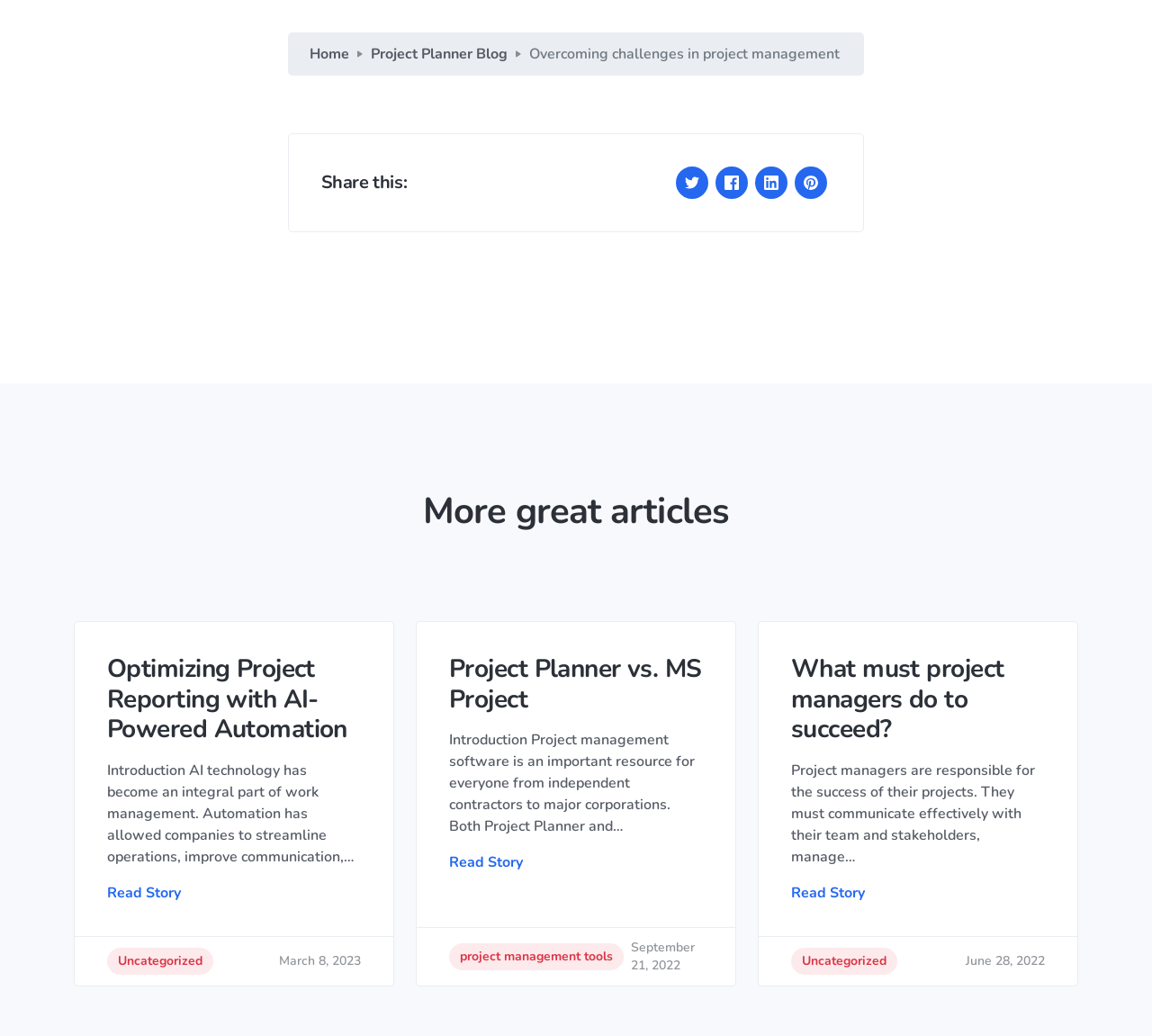Determine the bounding box coordinates of the clickable element to complete this instruction: "start a free 7-day trial". Provide the coordinates in the format of four float numbers between 0 and 1, [left, top, right, bottom].

None